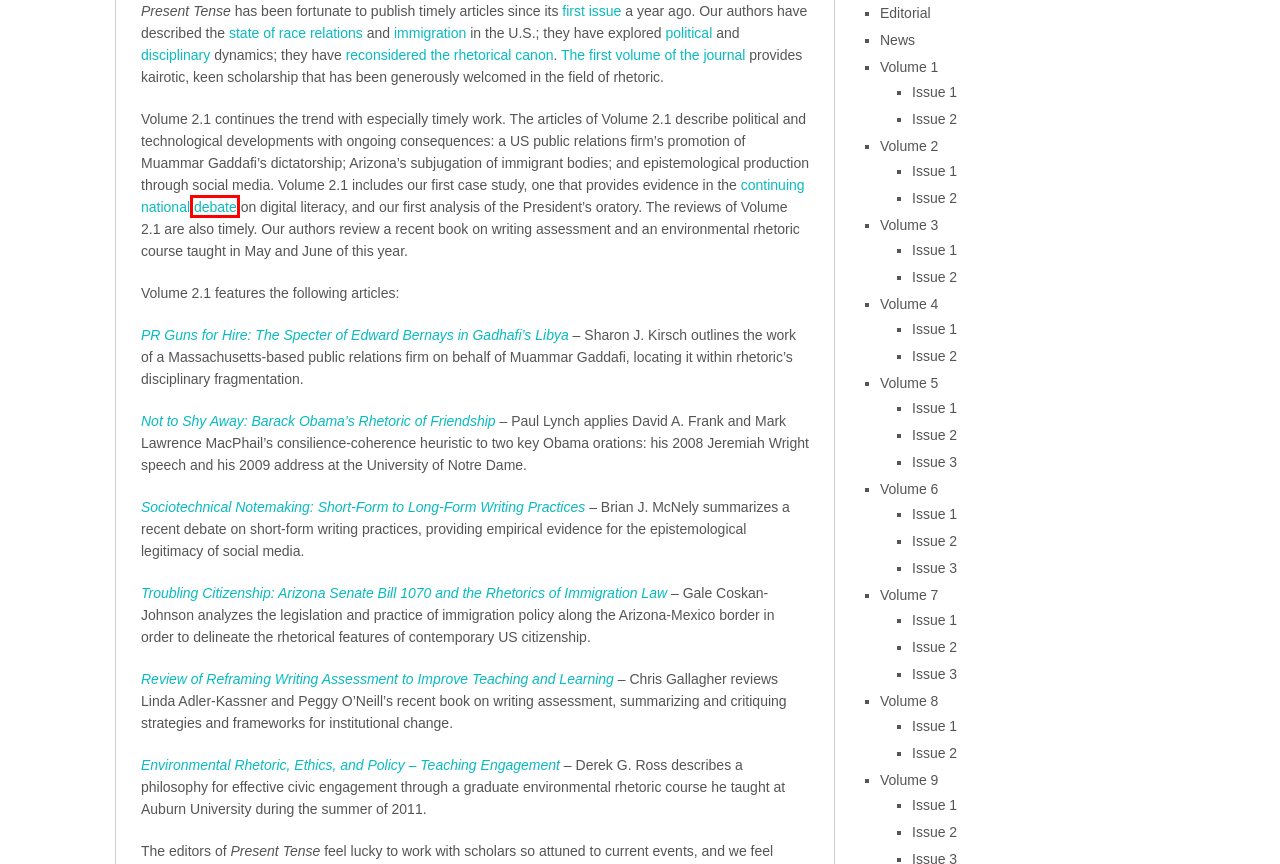You have received a screenshot of a webpage with a red bounding box indicating a UI element. Please determine the most fitting webpage description that matches the new webpage after clicking on the indicated element. The choices are:
A. Book Reviews – Present Tense
B. Whitworth English Department – Present Tense
C. Short is the new long | ROUGH TYPE
D. News – Present Tense
E. Issue 1 – Present Tense
F. Volume 1 – Present Tense
G. Bibliographies – Present Tense
H. Volume 2 – Present Tense

C